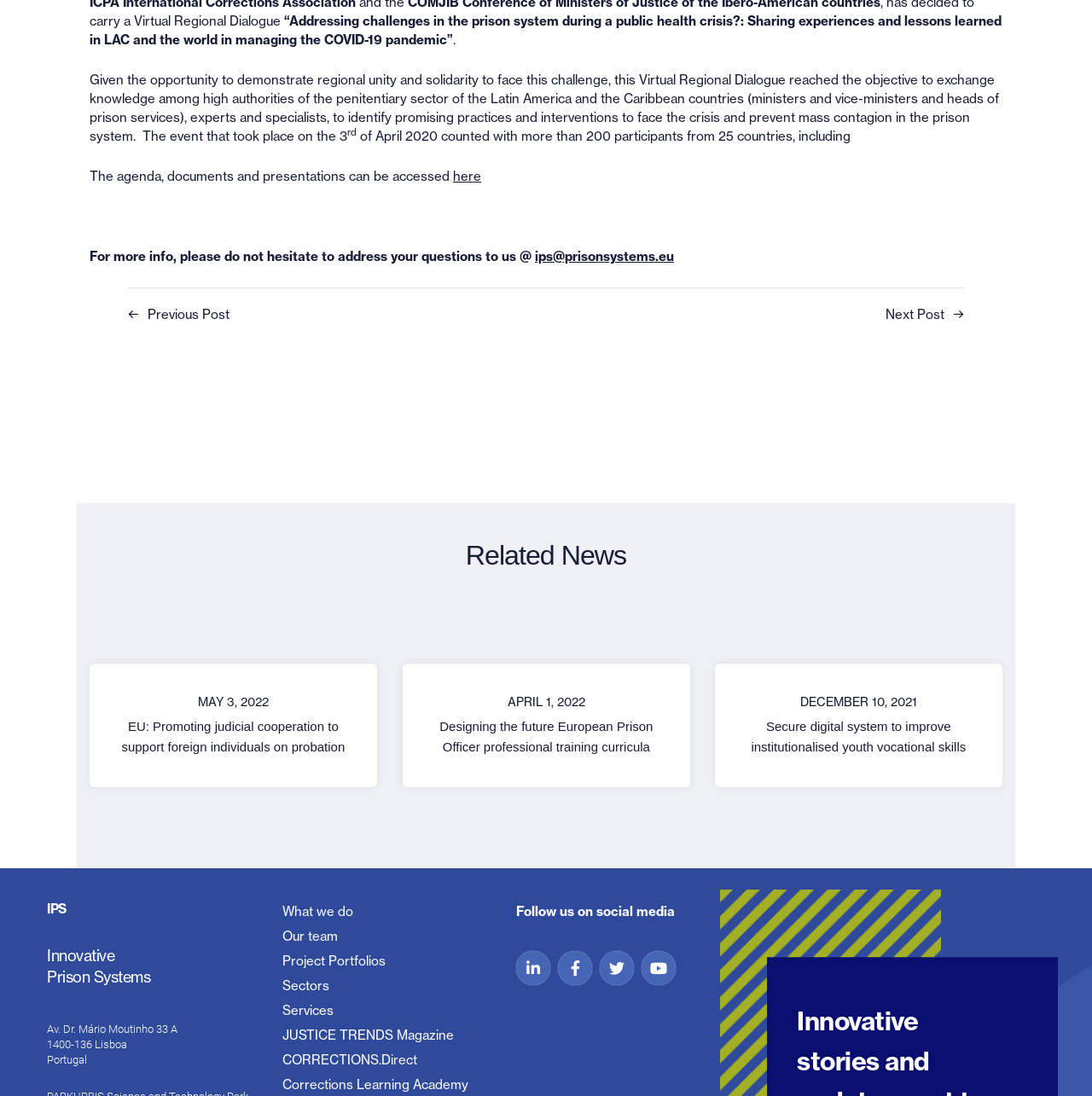Given the description Sectors, predict the bounding box coordinates of the UI element. Ensure the coordinates are in the format (top-left x, top-left y, bottom-right x, bottom-right y) and all values are between 0 and 1.

[0.259, 0.892, 0.302, 0.907]